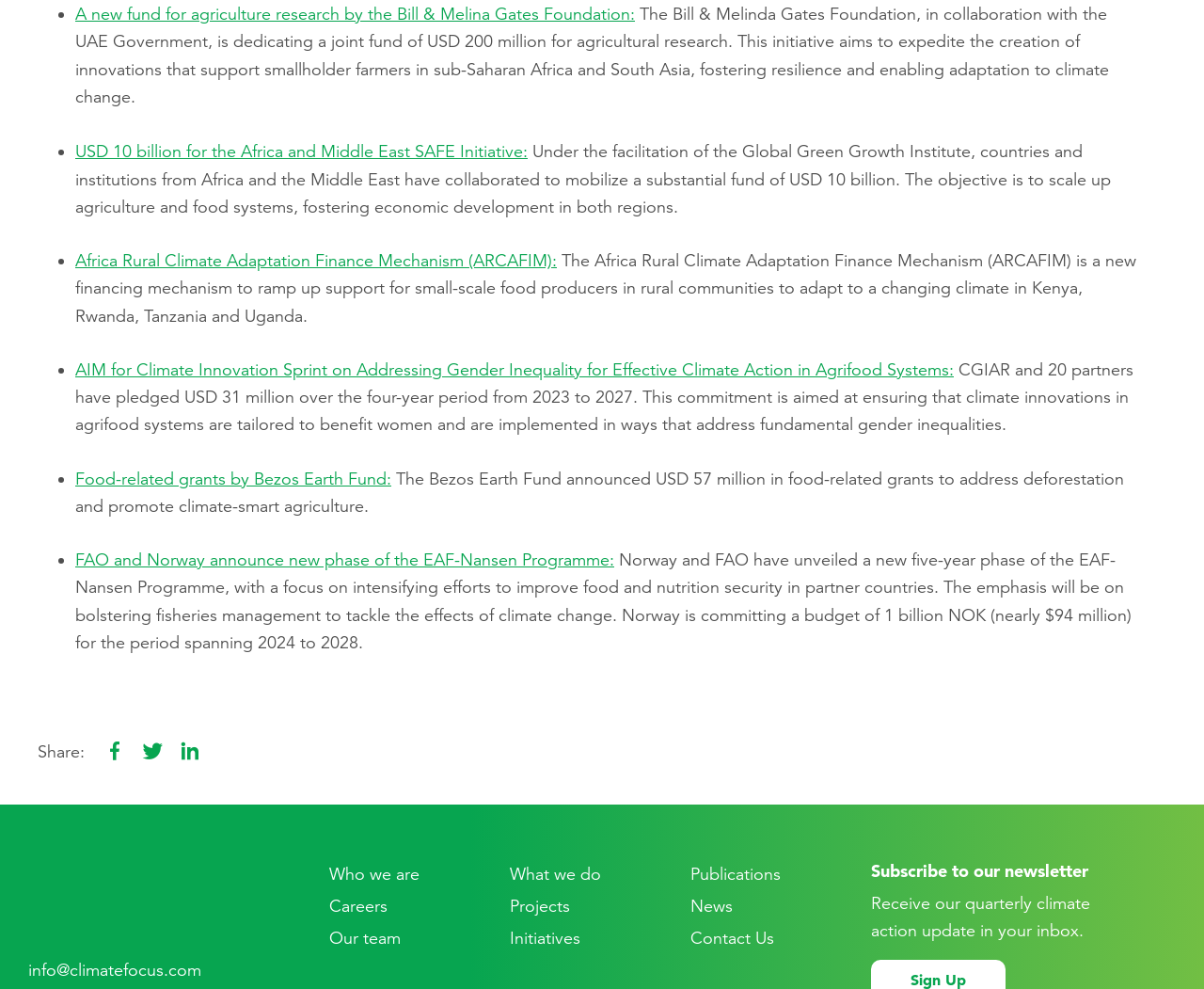Show me the bounding box coordinates of the clickable region to achieve the task as per the instruction: "Click on the link to learn more about the Africa Rural Climate Adaptation Finance Mechanism".

[0.062, 0.253, 0.462, 0.274]